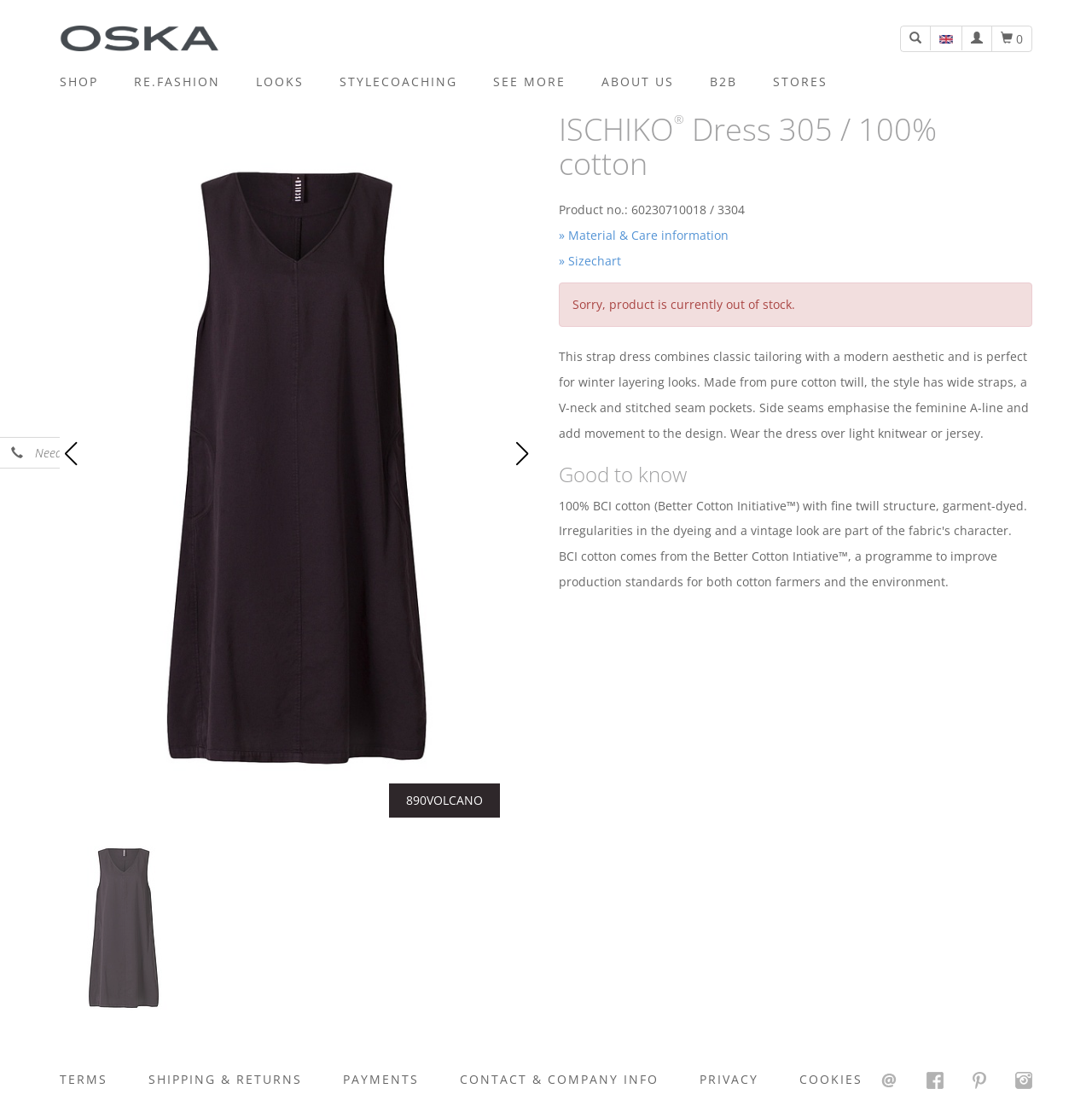Can you find and provide the main heading text of this webpage?

ISCHIKO® Dress 305 / 100% cotton